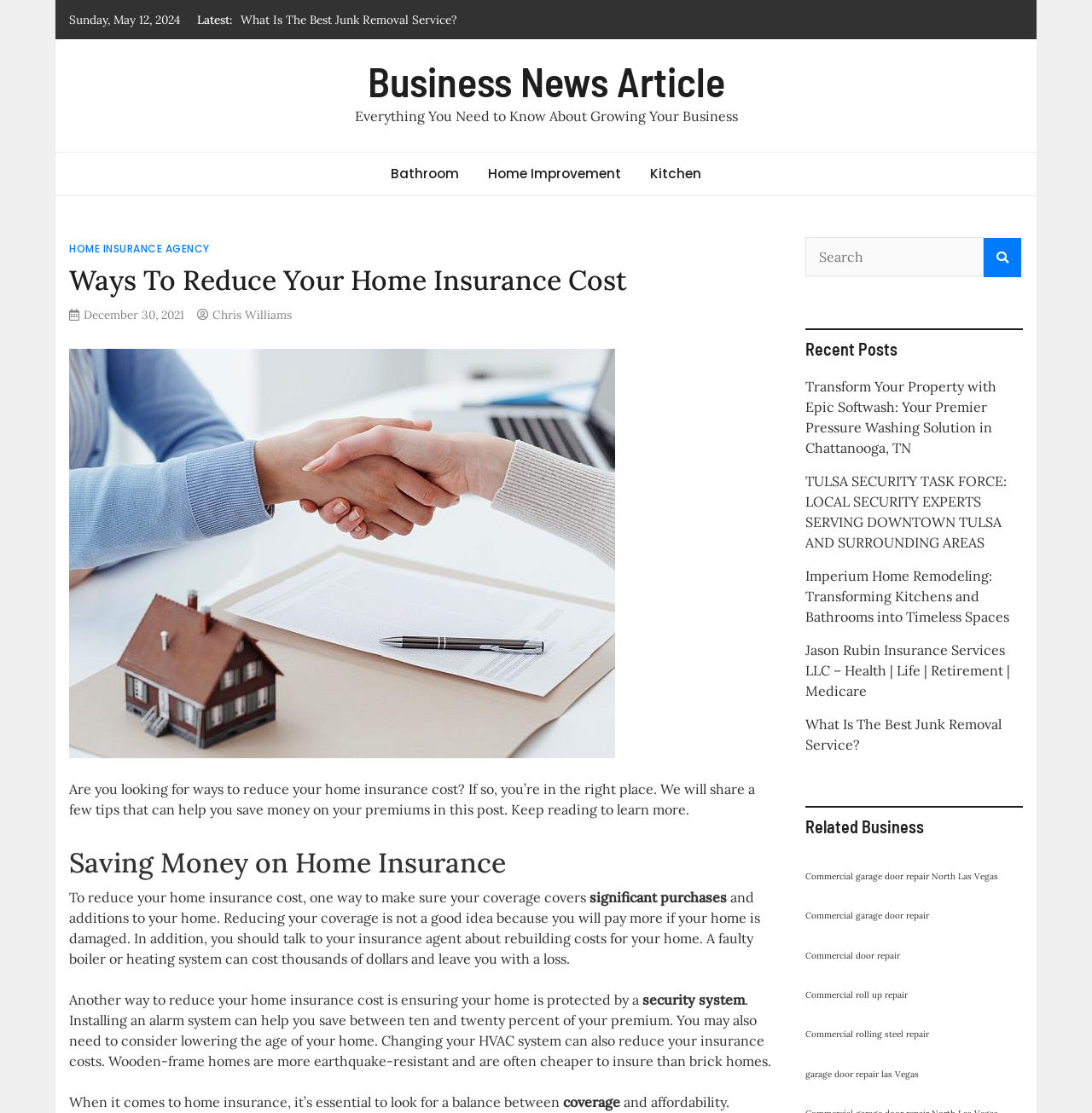Please identify the bounding box coordinates of the element that needs to be clicked to perform the following instruction: "Search for something".

[0.737, 0.236, 0.901, 0.272]